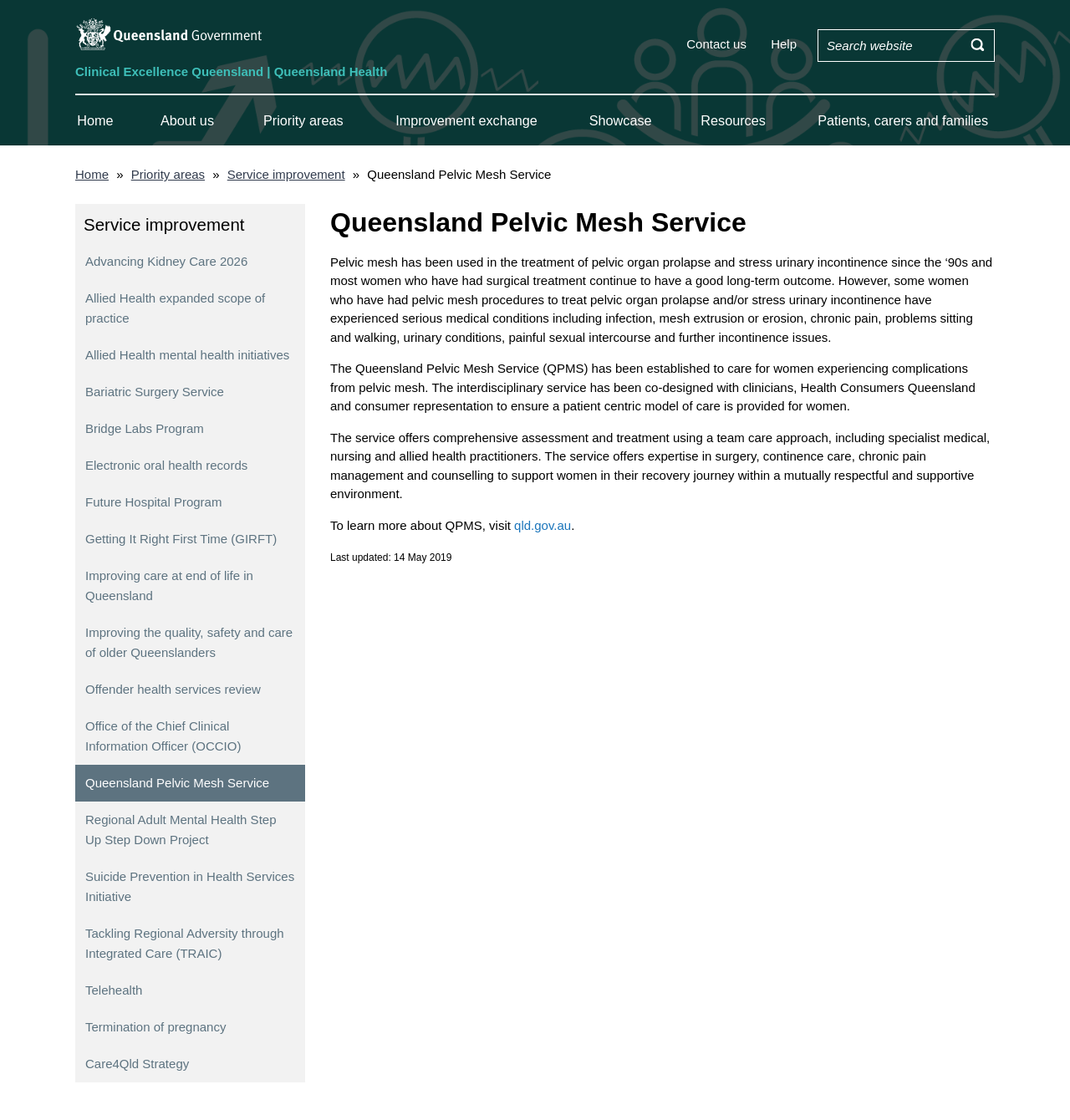Please find and give the text of the main heading on the webpage.

Queensland Pelvic Mesh Service